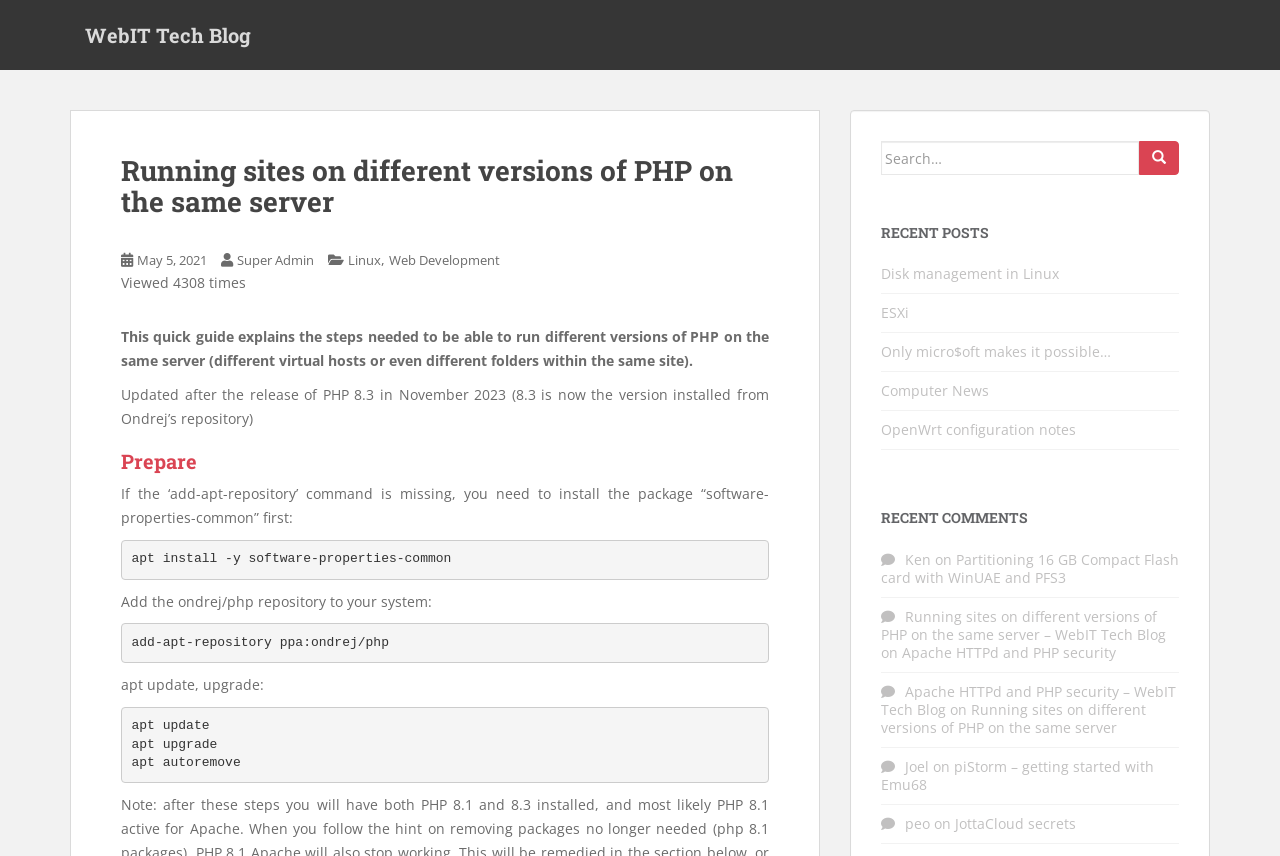What is the recent post listed below 'RECENT POSTS'?
Look at the screenshot and give a one-word or phrase answer.

Disk management in Linux